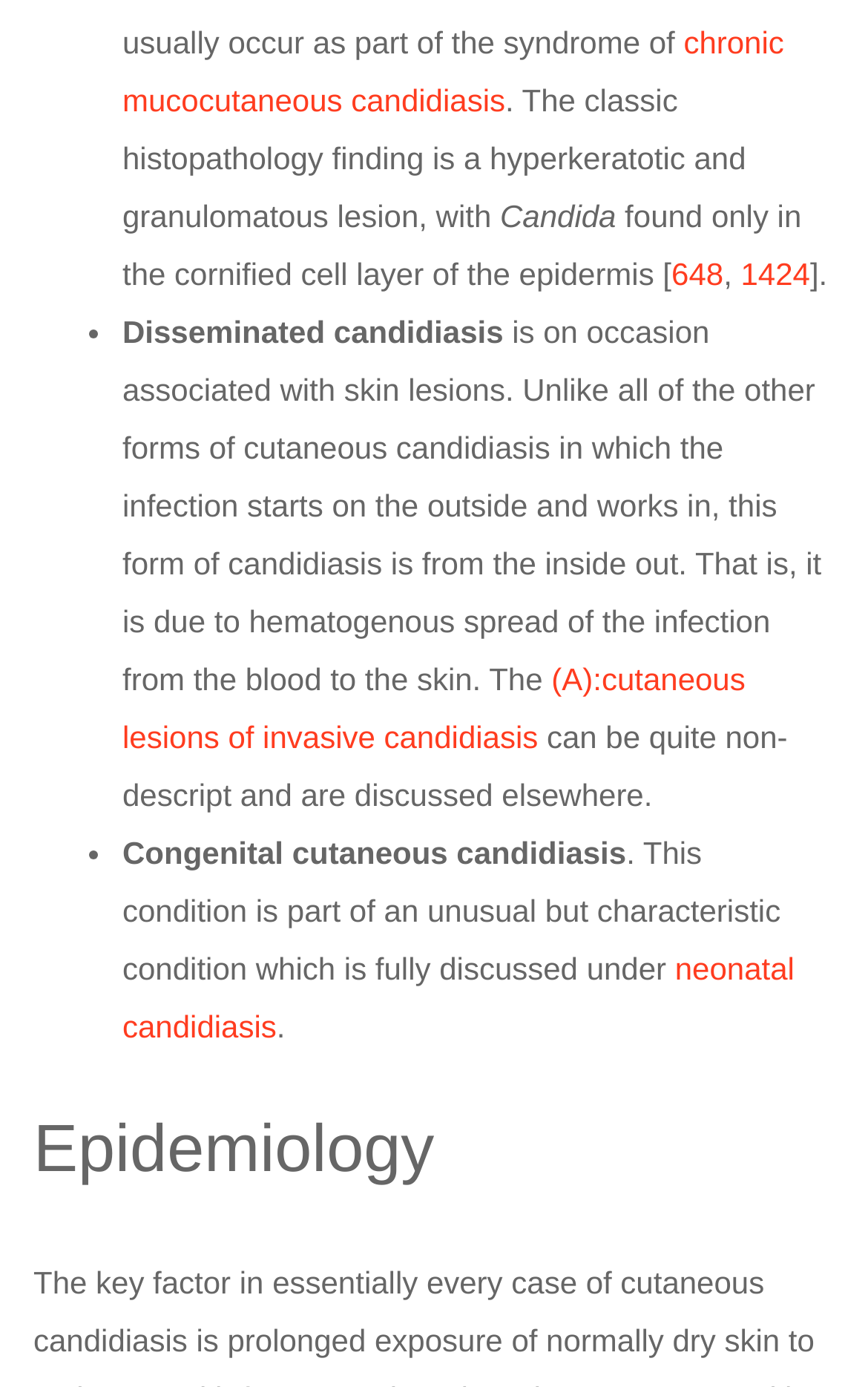Predict the bounding box coordinates of the UI element that matches this description: "neonatal candidiasis". The coordinates should be in the format [left, top, right, bottom] with each value between 0 and 1.

[0.141, 0.685, 0.915, 0.753]